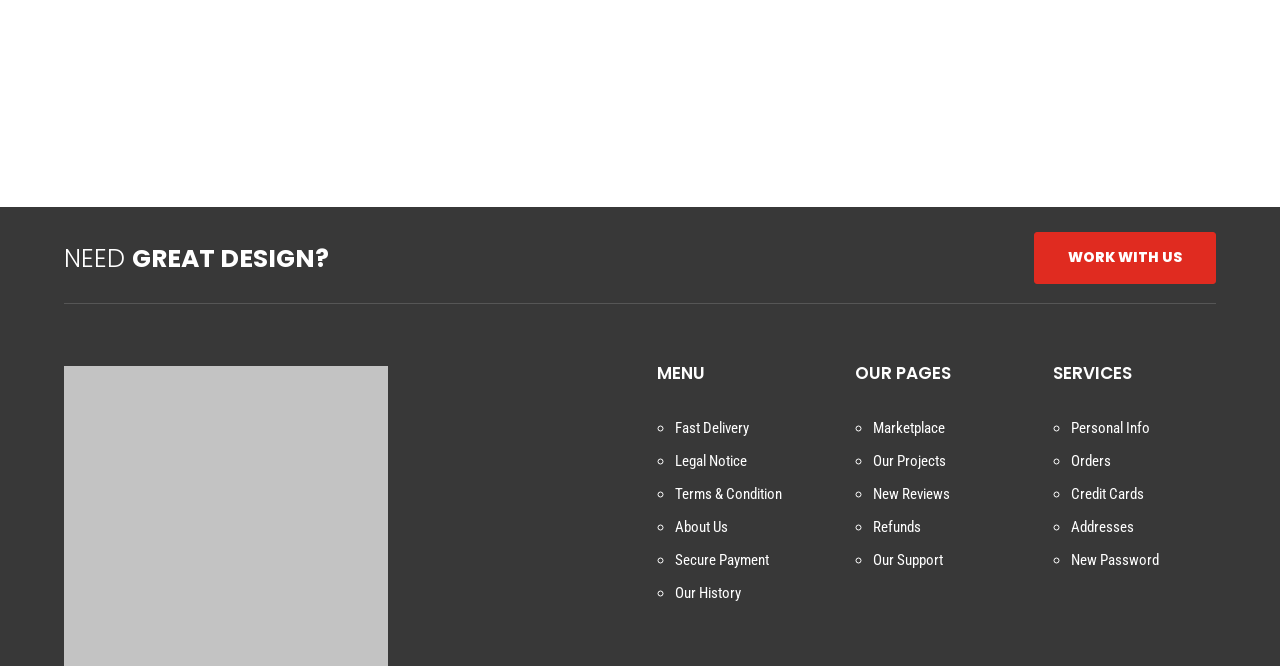Locate the bounding box coordinates of the area to click to fulfill this instruction: "View 'Fast Delivery'". The bounding box should be presented as four float numbers between 0 and 1, in the order [left, top, right, bottom].

[0.528, 0.629, 0.585, 0.656]